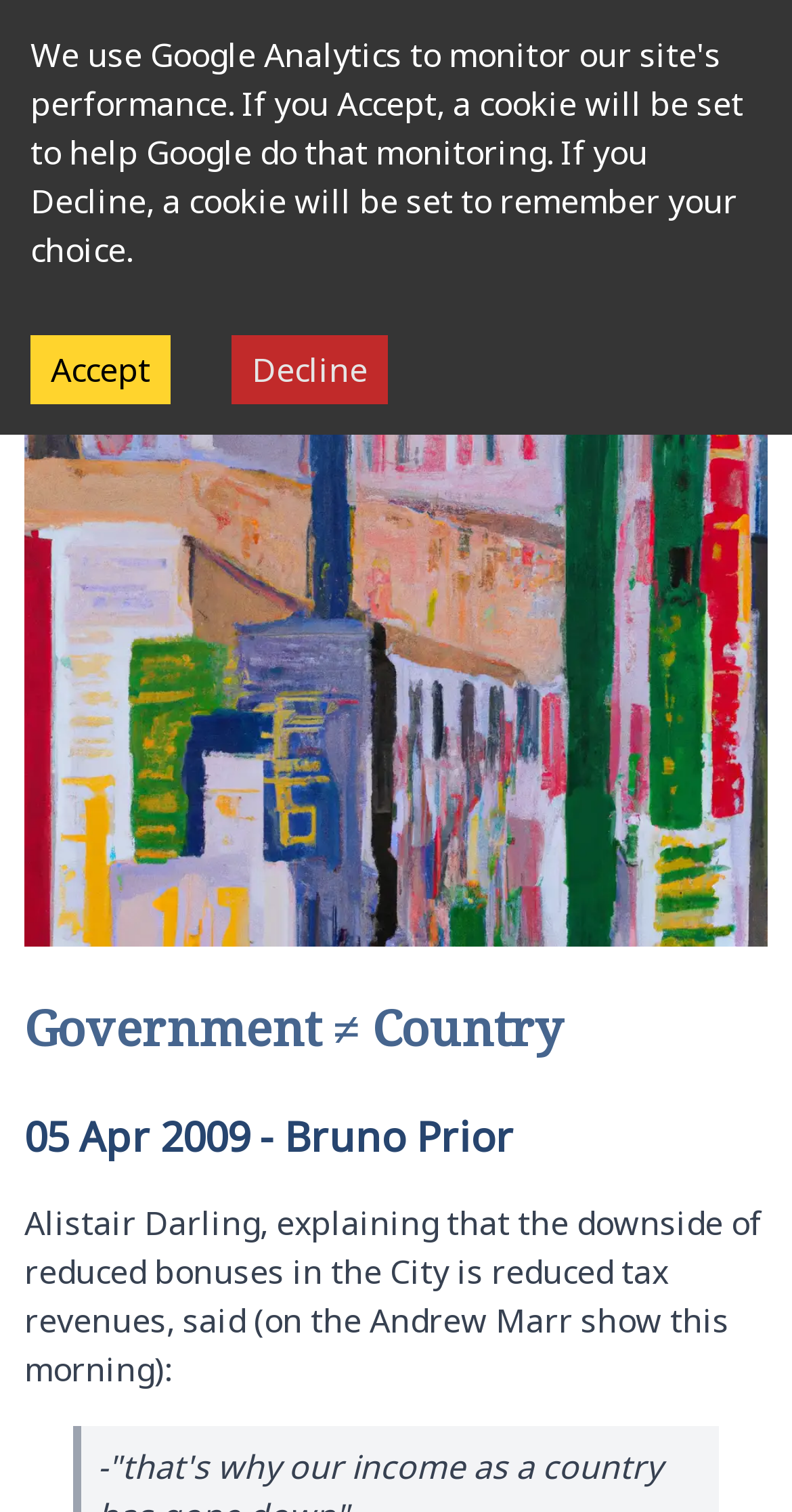Describe every aspect of the webpage in a detailed manner.

The webpage appears to be a blog post or article discussing a topic related to government and economics. At the top of the page, there are two buttons, "Accept cookies" and "Decline cookies", positioned side by side, taking up a small portion of the screen. Below these buttons, there is a link titled "Picking Losers" accompanied by an image with the same title, which spans almost the entire width of the page.

On the top right corner, there is a button labeled "Open main menu" with an icon, which is likely a navigation menu. Above the main content area, there is a large image that takes up most of the width and about half of the height of the page, described as an abstract painting generated by DALL-E 2.

The main content area is headed by two headings, "Government ≠ Country" and "05 Apr 2009 - Bruno Prior", which are stacked on top of each other. Below these headings, there is a block of text that summarizes a statement made by Alistair Darling regarding the relationship between reduced bonuses in the City and reduced tax revenues, which he mentioned on the Andrew Marr show.